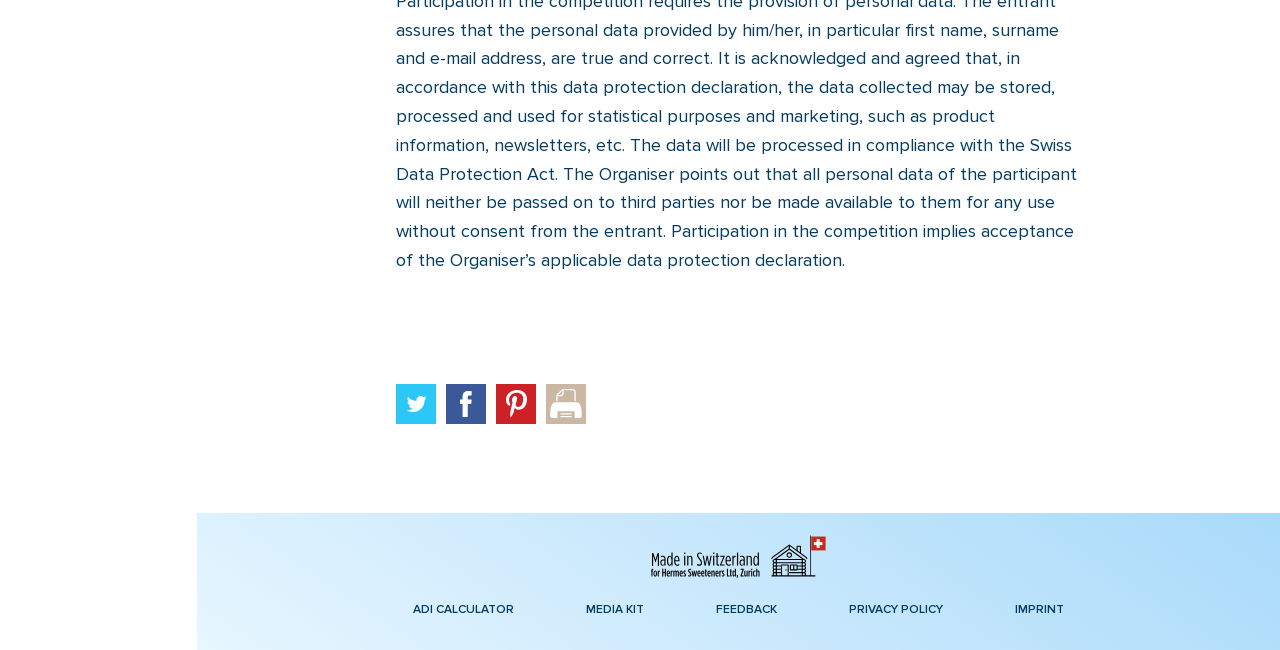Respond to the question below with a single word or phrase:
What is the vertical order of the links at the top?

Twitter, Facebook, Pinterest, Drucken